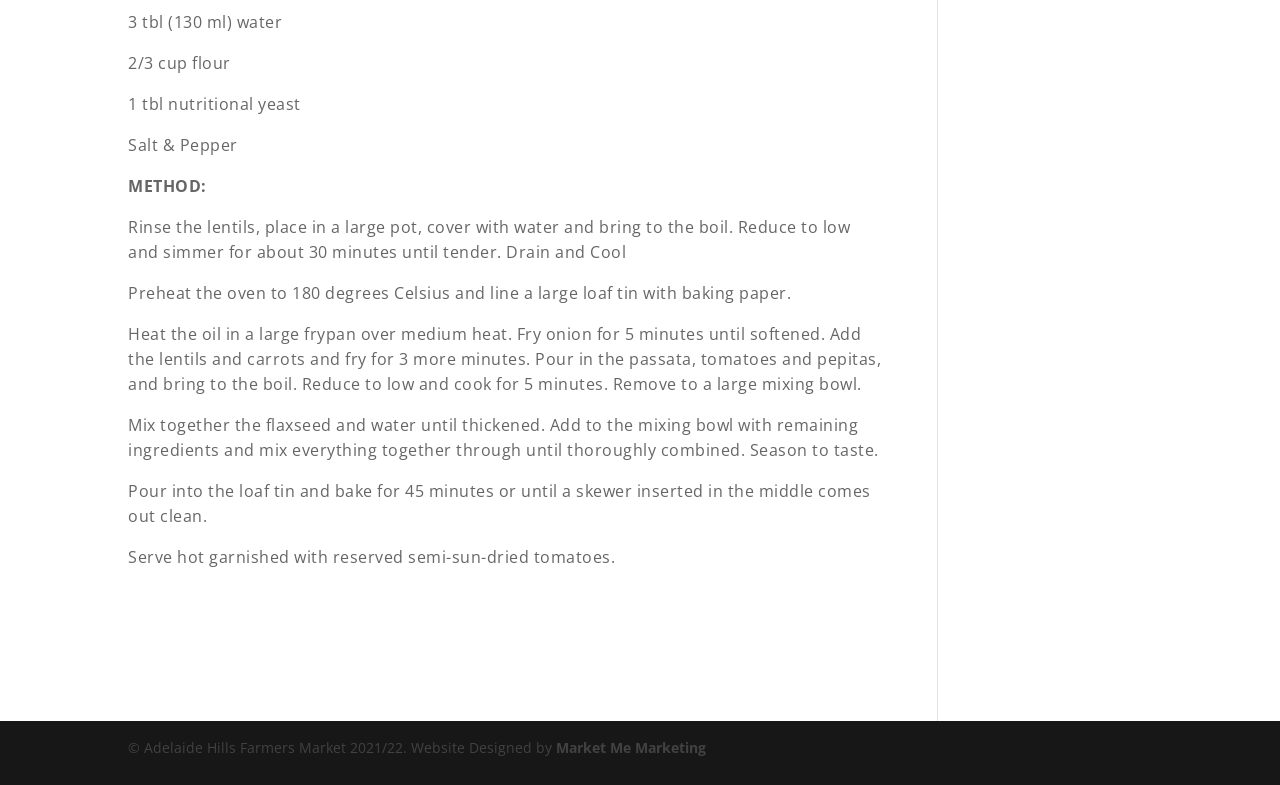Please give a succinct answer using a single word or phrase:
What is the ingredient after flour?

nutritional yeast